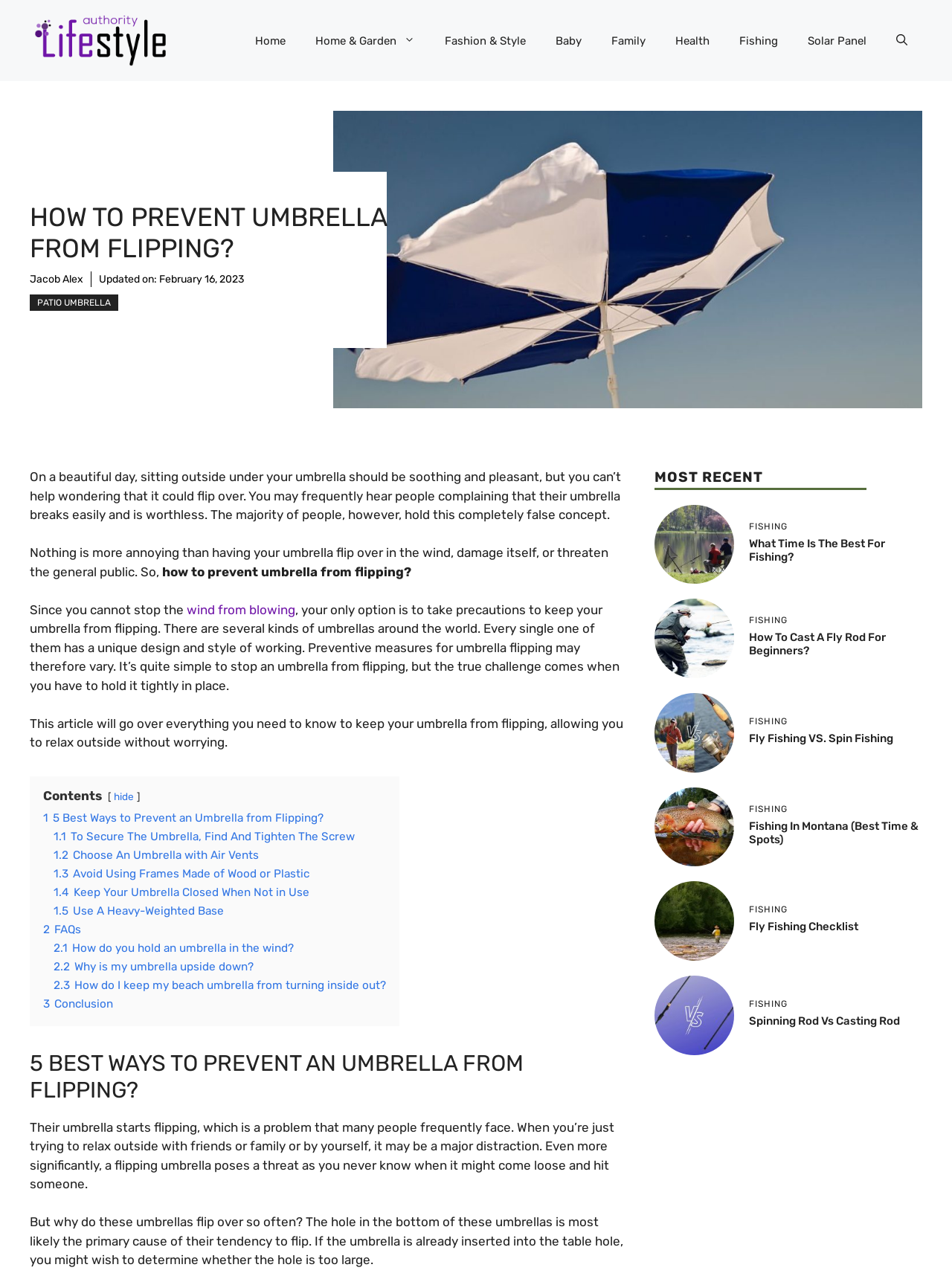Determine the coordinates of the bounding box for the clickable area needed to execute this instruction: "Check the 'MOST RECENT' section".

[0.688, 0.366, 0.969, 0.381]